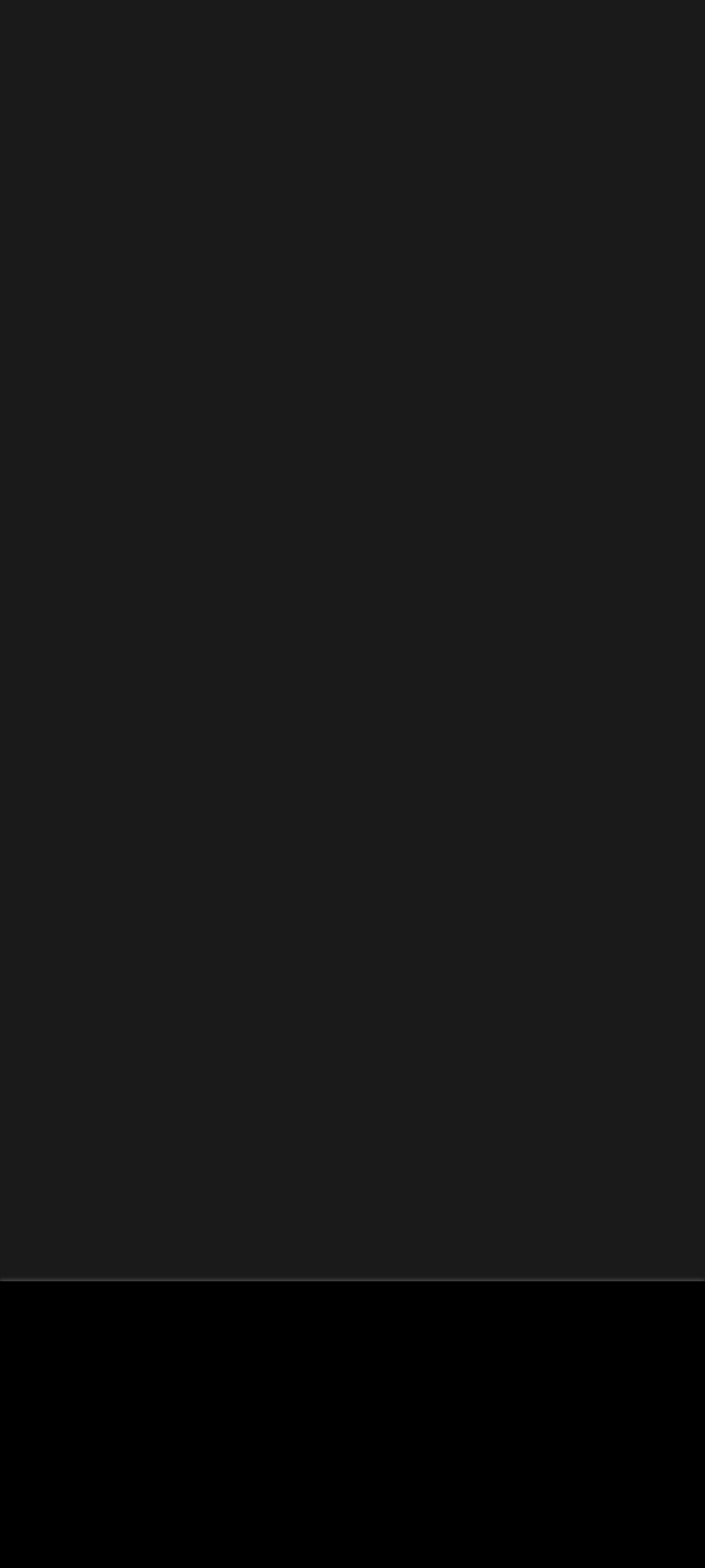Please identify the coordinates of the bounding box for the clickable region that will accomplish this instruction: "Open youtube channel".

[0.051, 0.929, 0.127, 0.953]